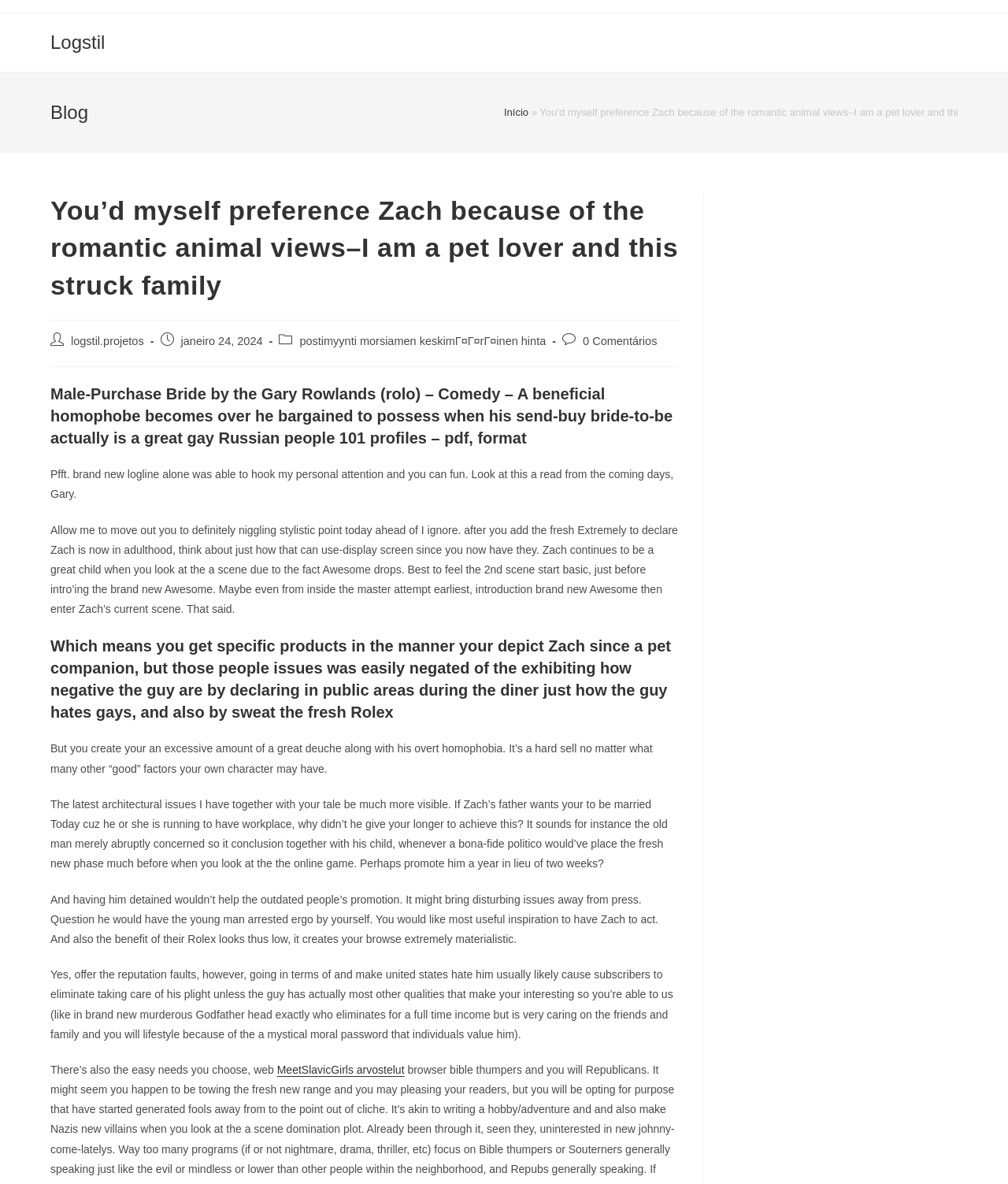Locate the UI element described by Início in the provided webpage screenshot. Return the bounding box coordinates in the format (top-left x, top-left y, bottom-right x, bottom-right y), ensuring all values are between 0 and 1.

[0.5, 0.09, 0.524, 0.1]